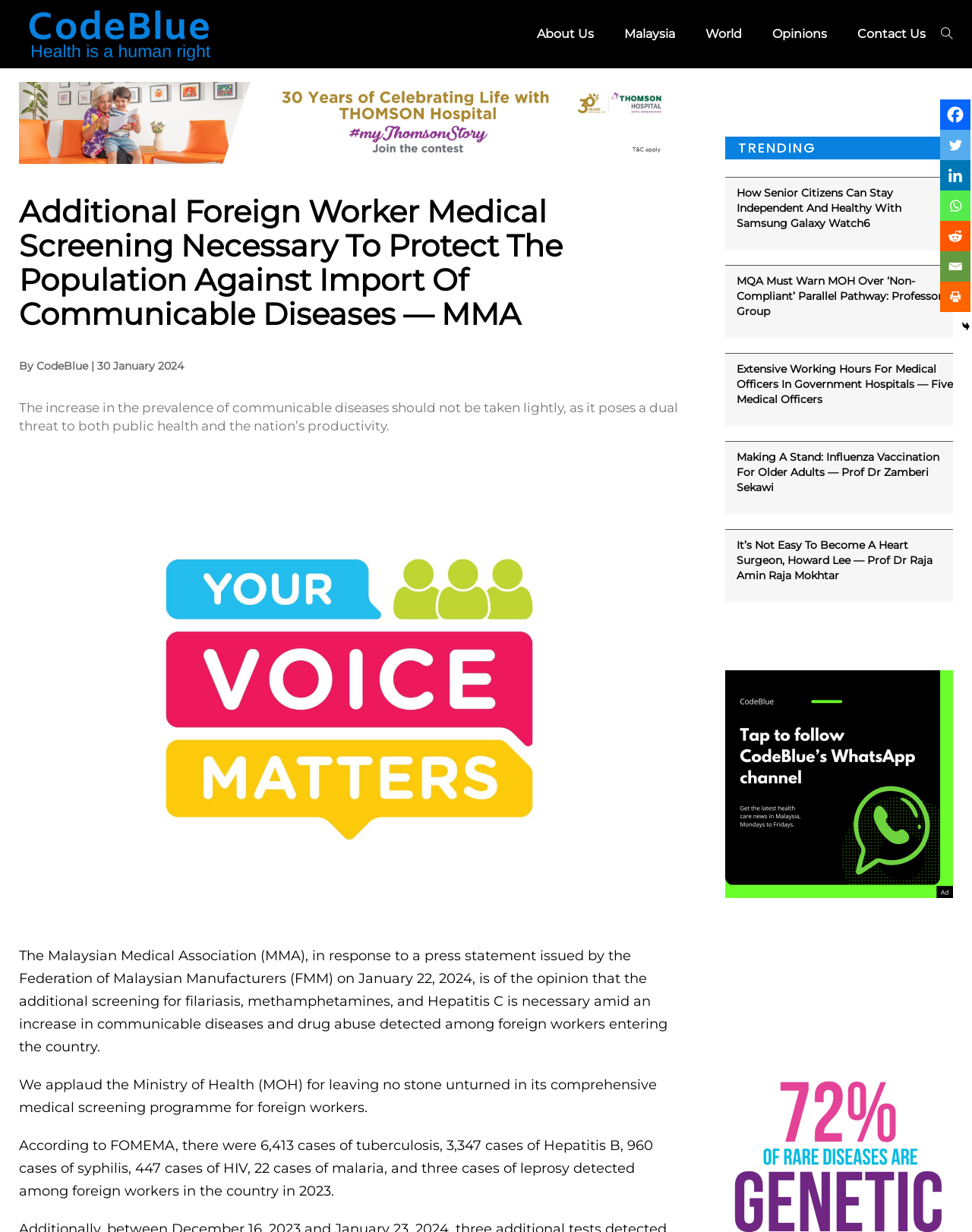Please specify the bounding box coordinates of the clickable region necessary for completing the following instruction: "Click on the 'Facebook' link". The coordinates must consist of four float numbers between 0 and 1, i.e., [left, top, right, bottom].

[0.967, 0.081, 0.998, 0.105]